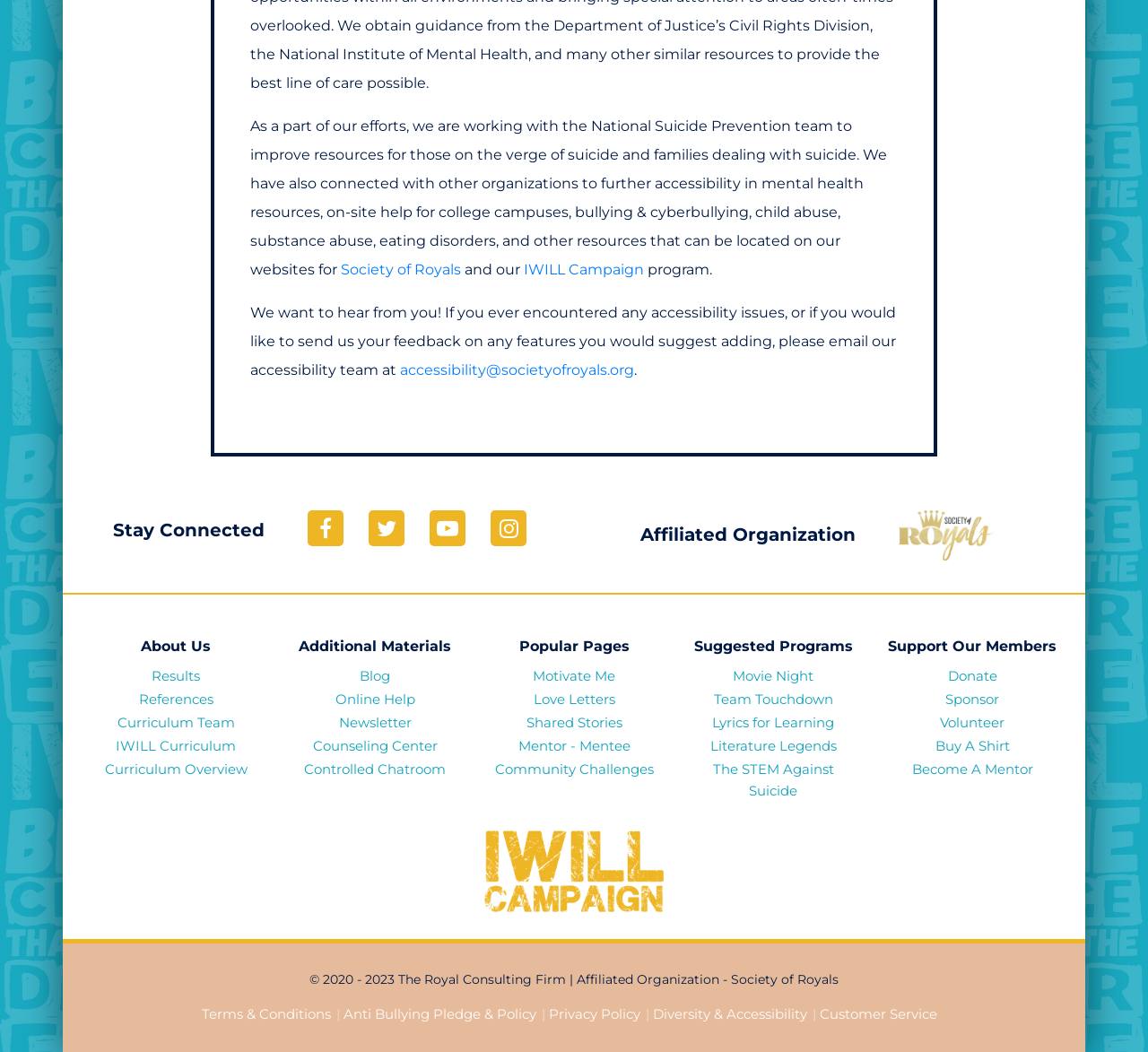Determine the bounding box coordinates of the clickable region to follow the instruction: "Email the accessibility team".

[0.348, 0.344, 0.552, 0.36]